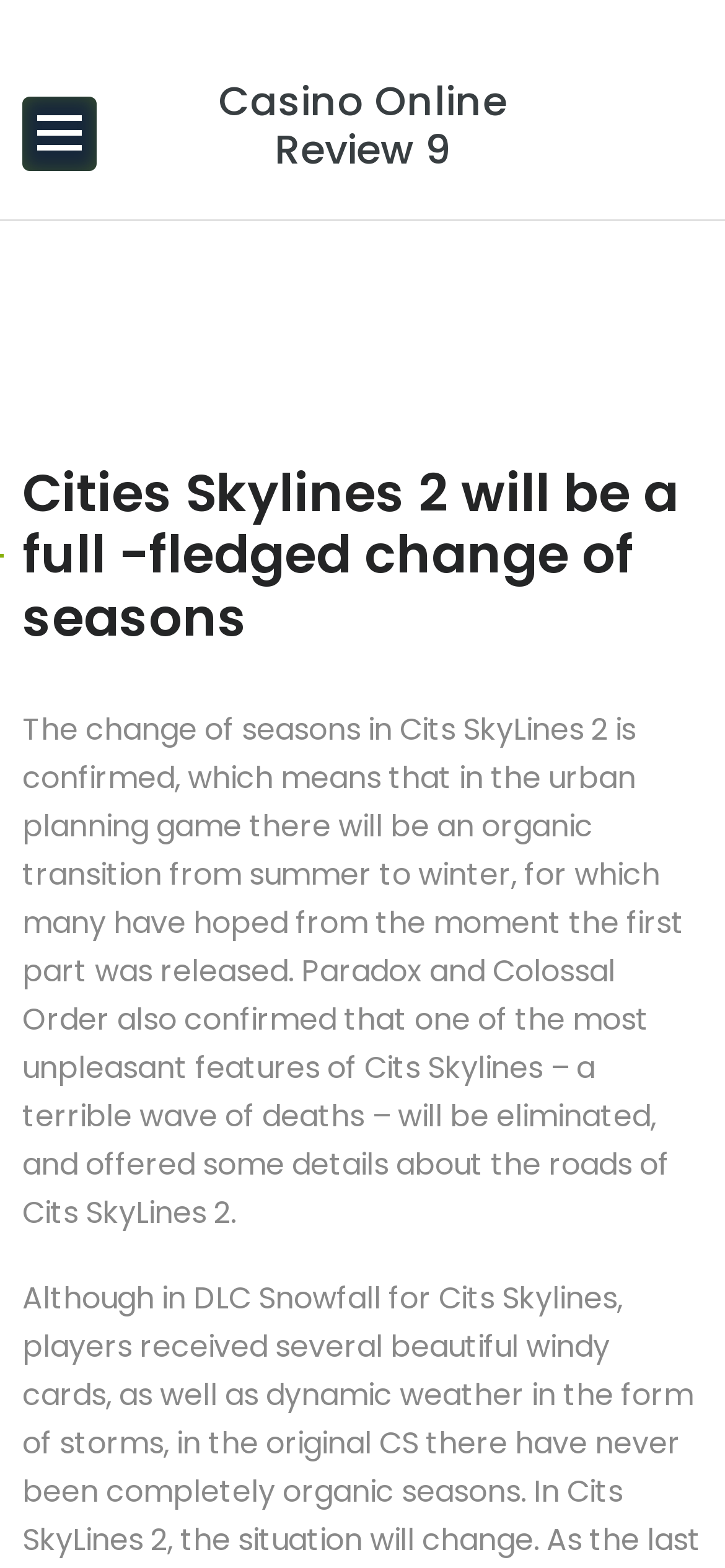Who confirmed the change of seasons in Cities Skylines 2?
Provide an in-depth and detailed explanation in response to the question.

According to the text, Paradox and Colossal Order confirmed the change of seasons in Cities Skylines 2, which means they are the developers or publishers of the game who announced this feature.